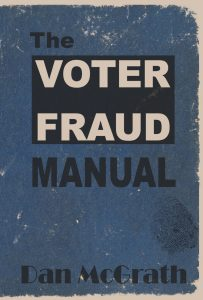Provide a one-word or one-phrase answer to the question:
What is the title of the book?

The Voter Fraud Manual